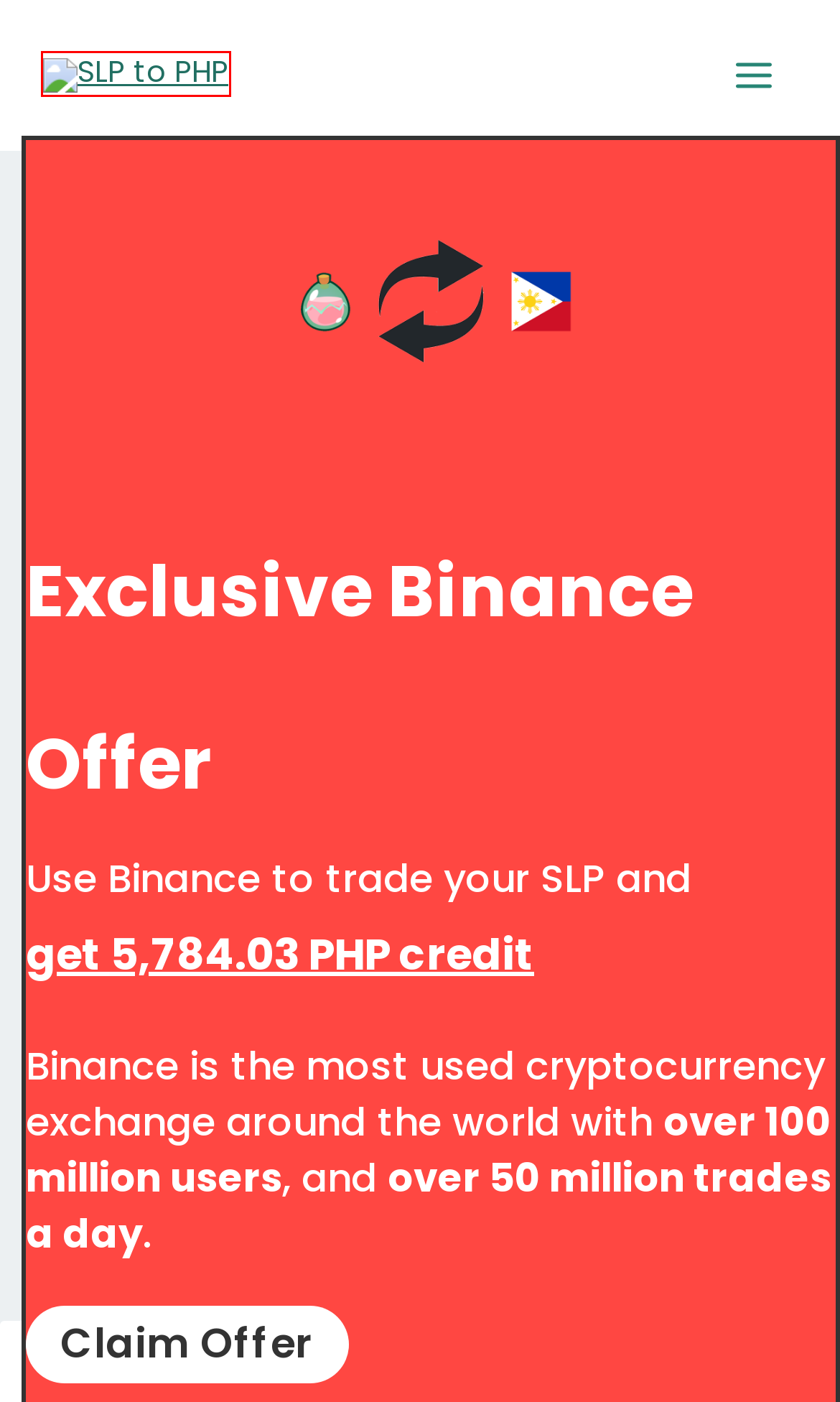Observe the screenshot of a webpage with a red bounding box highlighting an element. Choose the webpage description that accurately reflects the new page after the element within the bounding box is clicked. Here are the candidates:
A. About - SLP to PHP
B. 708 SLP to PHP | Smooth Love Potion to Philippine Peso Today
C. 212 SLP to PHP | Smooth Love Potion to Philippine Peso Today
D. Conversion Amounts Archive - SLP to PHP
E. SLP to PHP Today | Convert Smooth Love Potion to PHP Live
F. 198 SLP to PHP | Smooth Love Potion to Philippine Peso Today
G. 2325 SLP to PHP | Smooth Love Potion to Philippine Peso Today
H. 300000 SLP to PHP | Smooth Love Potion to Philippine Peso Today

E